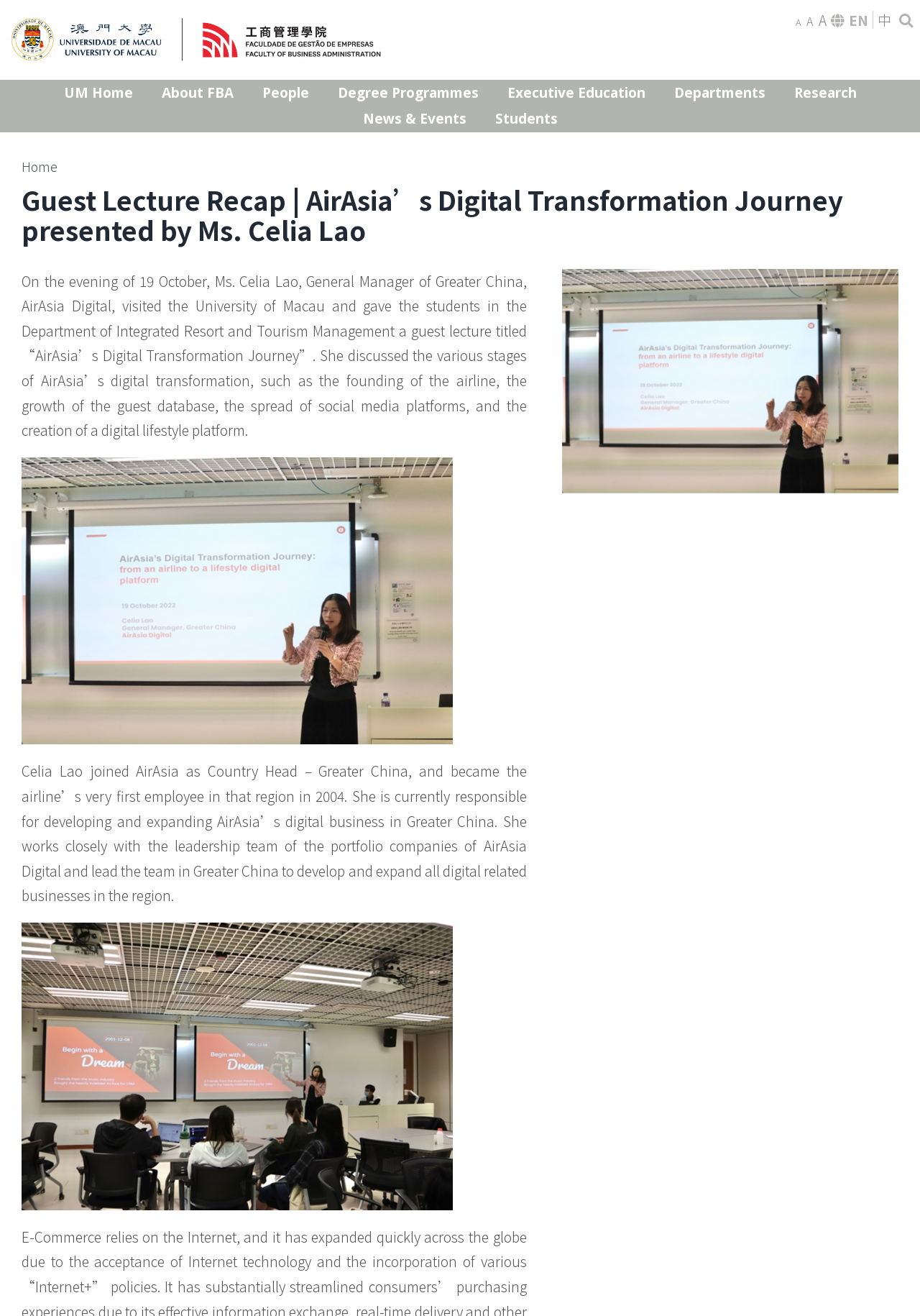Identify the bounding box coordinates of the clickable region necessary to fulfill the following instruction: "View UM Home". The bounding box coordinates should be four float numbers between 0 and 1, i.e., [left, top, right, bottom].

[0.054, 0.061, 0.16, 0.08]